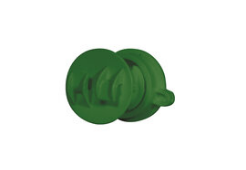Craft a thorough explanation of what is depicted in the image.

The image depicts a green rod insulator, specifically designed for use with Gallagher's spring steel posts. This high-quality insulator offers several advantages, including stability and resistance to ultraviolet rays, which ensures durability in outdoor conditions. Additionally, it is lightweight, weighing only 0.11 kg, and comes with a two-year warranty, making it a reliable choice for both commercial and agricultural applications.

Suitable for both cord and plastic insulator setups, the product is sold in a pack of five pieces, making it a convenient option for users looking to equip multiple posts. The insulator's robust design facilitates easy relocation, enhancing its usability across various projects. For those interested in purchasing, it is readily available for £15.50, inclusive of taxes (shipping costs not included).